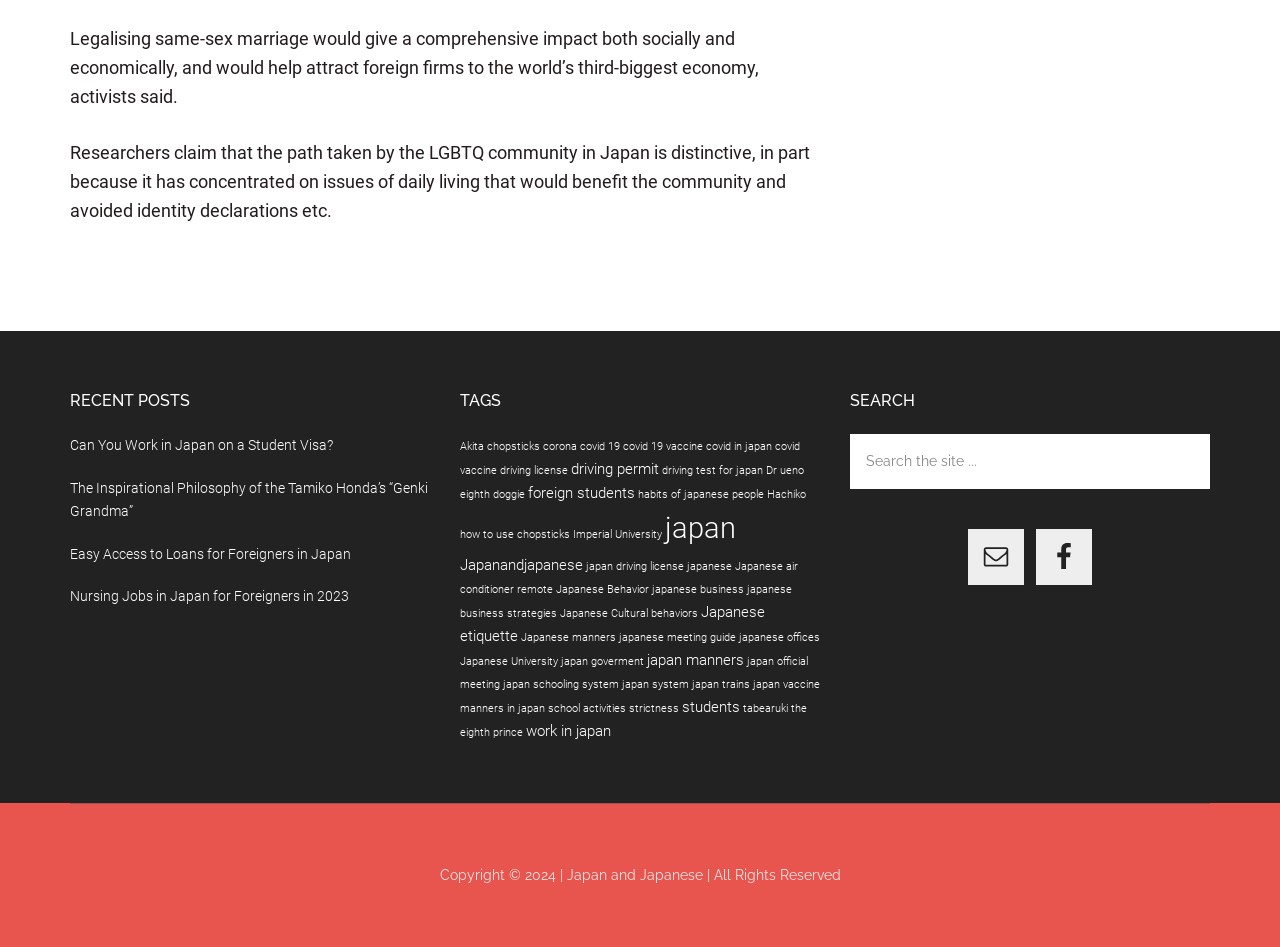What is the copyright information?
Please provide a detailed and thorough answer to the question.

At the bottom of the webpage, there is a copyright notice that states 'Copyright © 2024 | Japan and Japanese | All Rights Reserved'. This indicates that the website's content is copyrighted by Japan and Japanese in 2024.